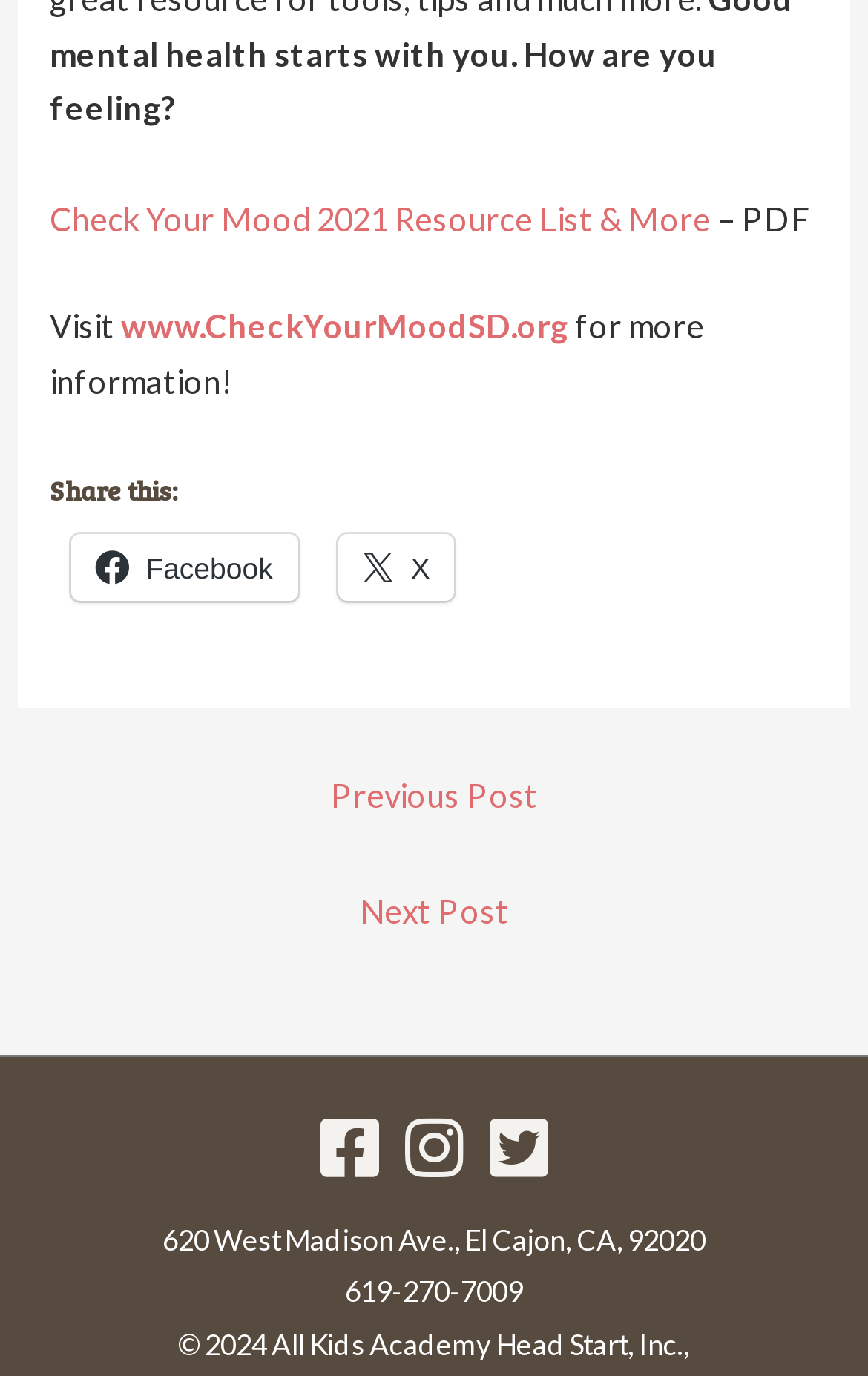Using the element description: "← Previous Post", determine the bounding box coordinates. The coordinates should be in the format [left, top, right, bottom], with values between 0 and 1.

[0.044, 0.553, 0.956, 0.608]